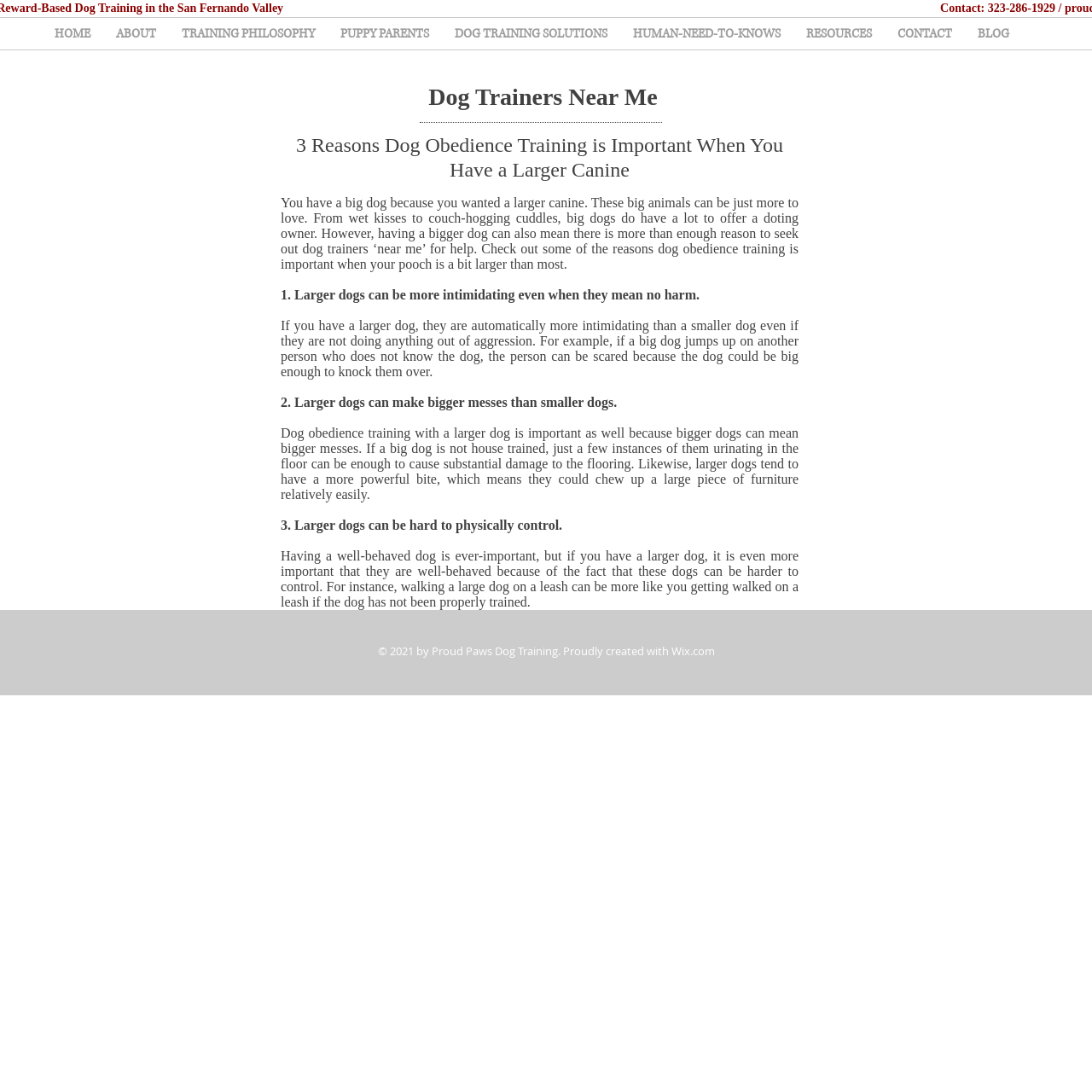What is the name of the dog training service?
Using the visual information, reply with a single word or short phrase.

Proud Paws Dog Training